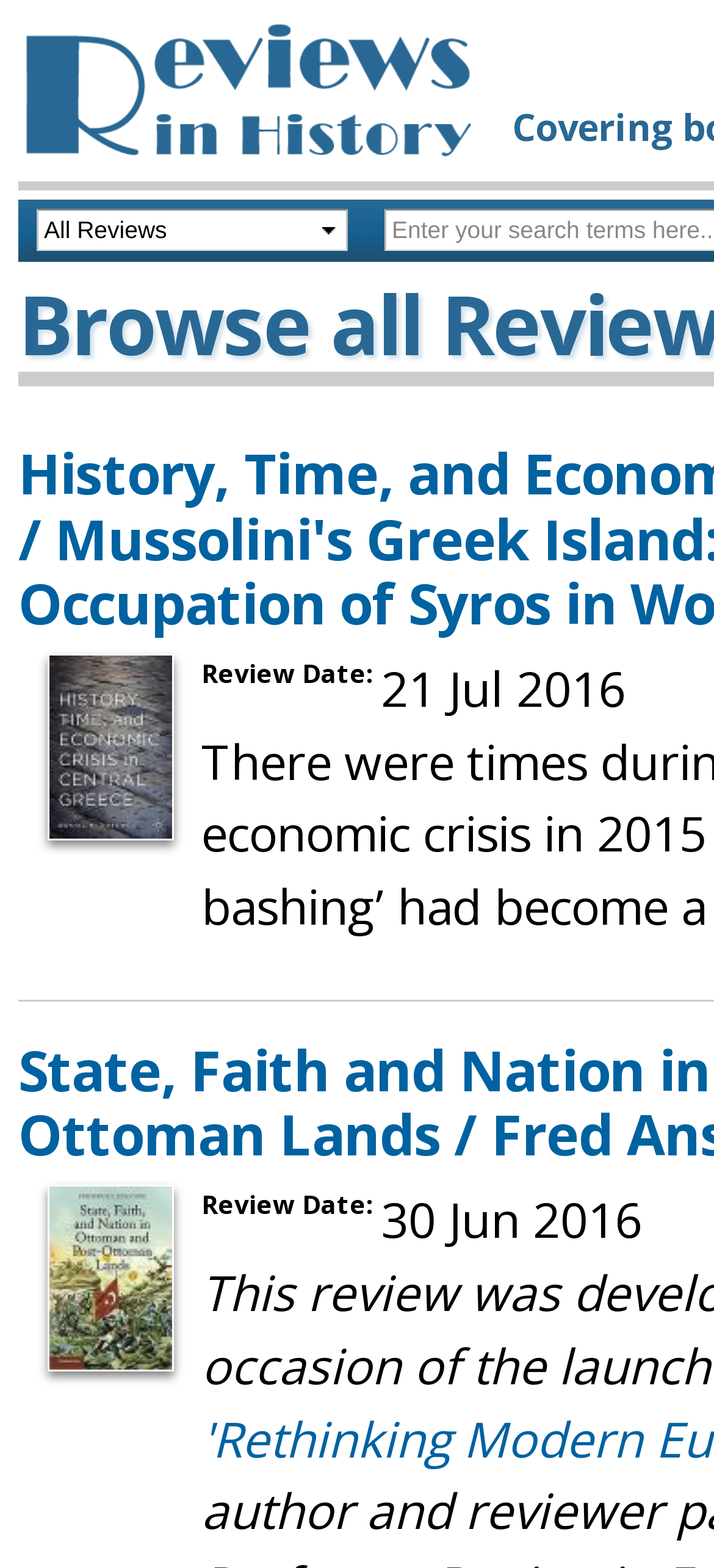What is the logo of the website?
Kindly offer a detailed explanation using the data available in the image.

The logo of the website is located at the top left corner of the webpage, and it is an image with the text 'Reviews in History'.